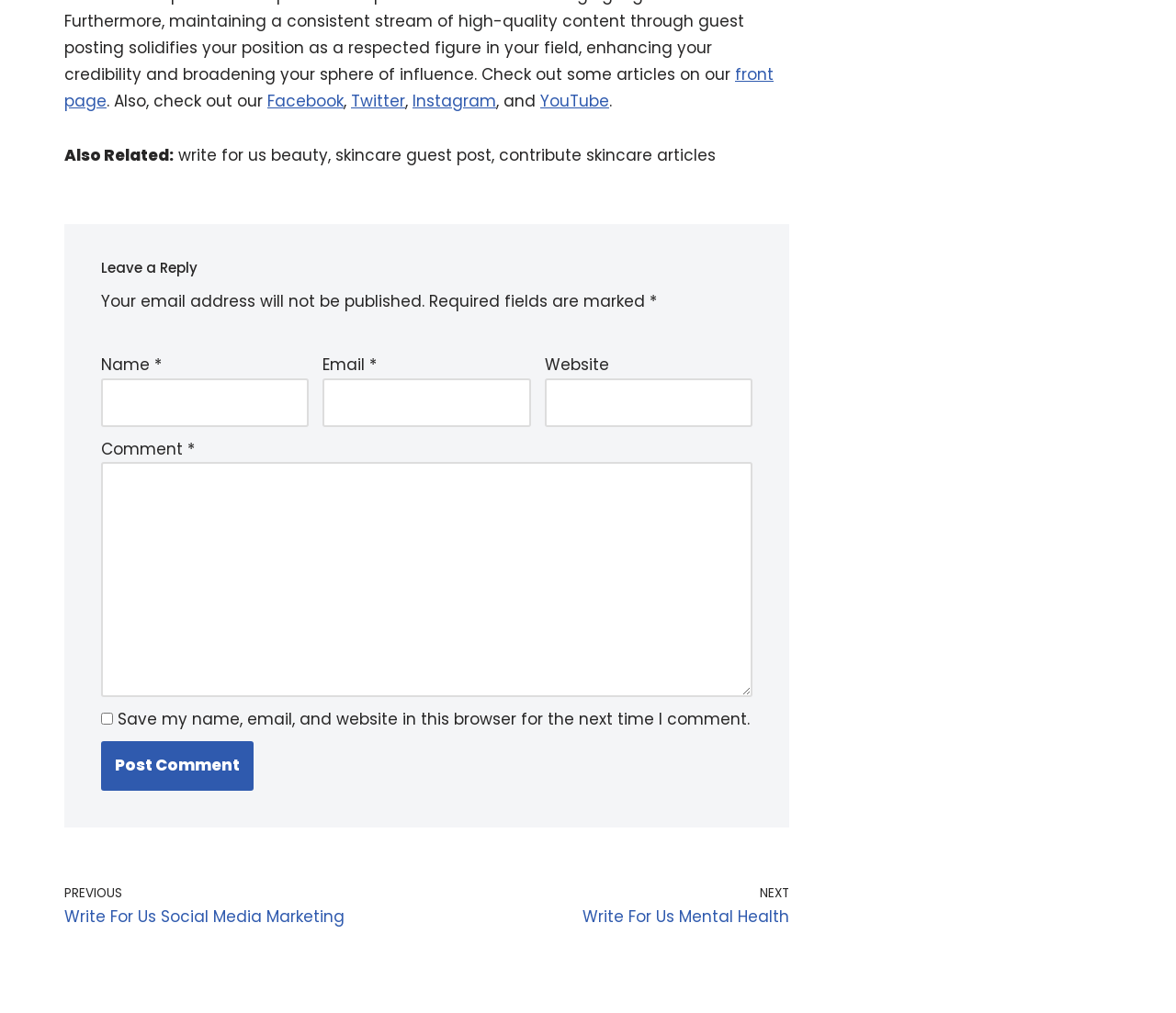Given the element description: "name="submit" value="Post Comment"", predict the bounding box coordinates of this UI element. The coordinates must be four float numbers between 0 and 1, given as [left, top, right, bottom].

[0.086, 0.732, 0.216, 0.78]